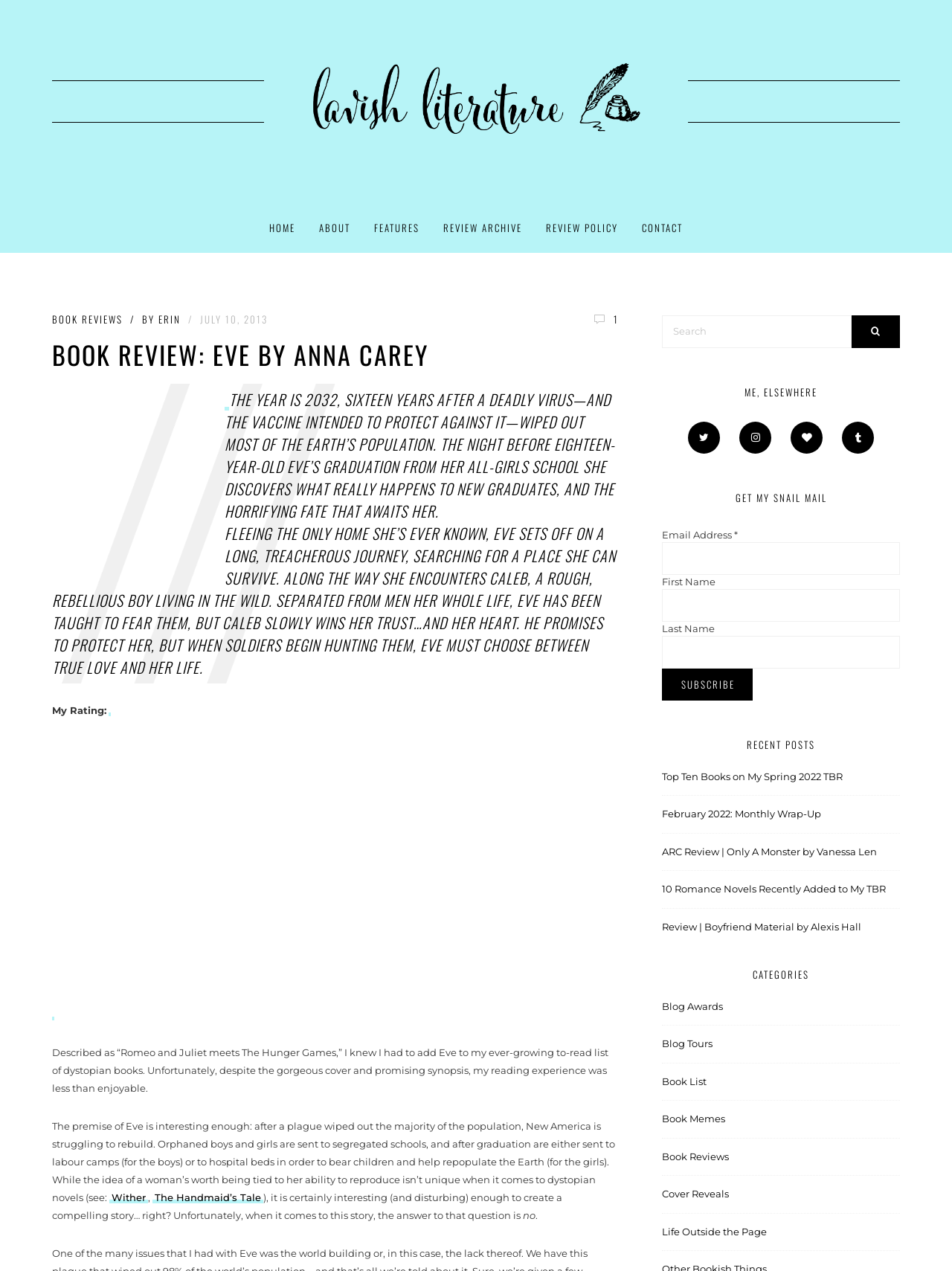Give a short answer to this question using one word or a phrase:
What is the topic of the book review on this webpage?

Eve by Anna Carey